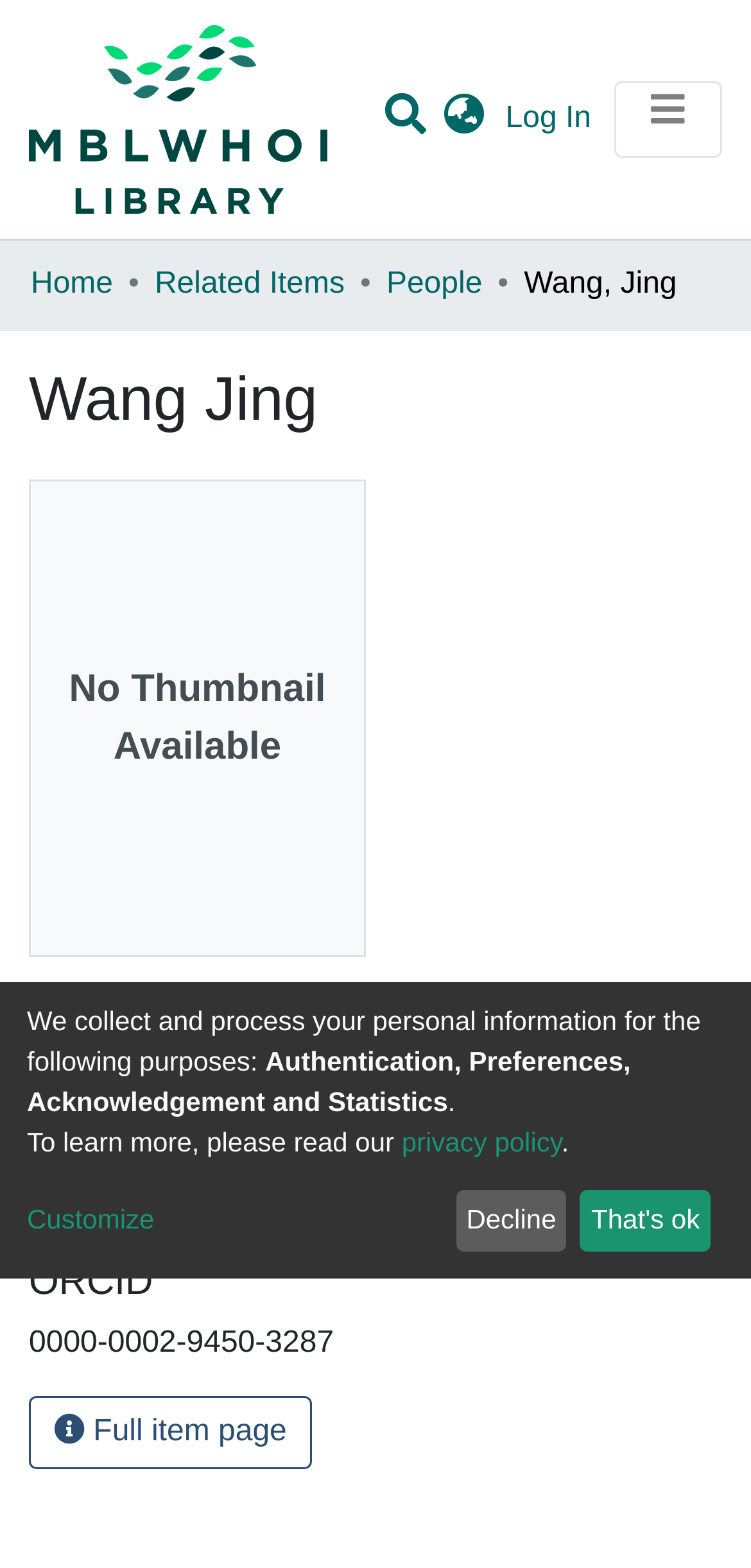Describe every aspect of the webpage comprehensively.

This webpage is about Wang, Jing, and it appears to be a personal profile page. At the top left corner, there is a repository logo, which is an image. Next to it, there is a user profile bar with several navigation links, including a search bar, a language switch button, a log-in button, and a toggle navigation button.

Below the user profile bar, there is a main navigation bar with several links, including "Communities & Collections", "About WHOAS", "All of DSpace", and "Statistics". There is also a breadcrumb navigation bar with links to "Home", "Related Items", "People", and the current page, "Wang, Jing".

The main content of the page is divided into two sections. On the left side, there is a section with a heading "WangJing" and a static text "No Thumbnail Available". Below it, there are several headings and static texts, including "Last Name", "First Name", "ORCID", and their corresponding values.

On the right side, there is a section with a static text describing the purpose of collecting and processing personal information. Below it, there are several static texts and links, including a link to the privacy policy and a "Customize" button. At the bottom, there are two buttons, "Decline" and "That's ok", which seem to be related to the privacy policy.

Overall, this webpage appears to be a personal profile page with navigation links, a main content section, and a section with privacy policy information.